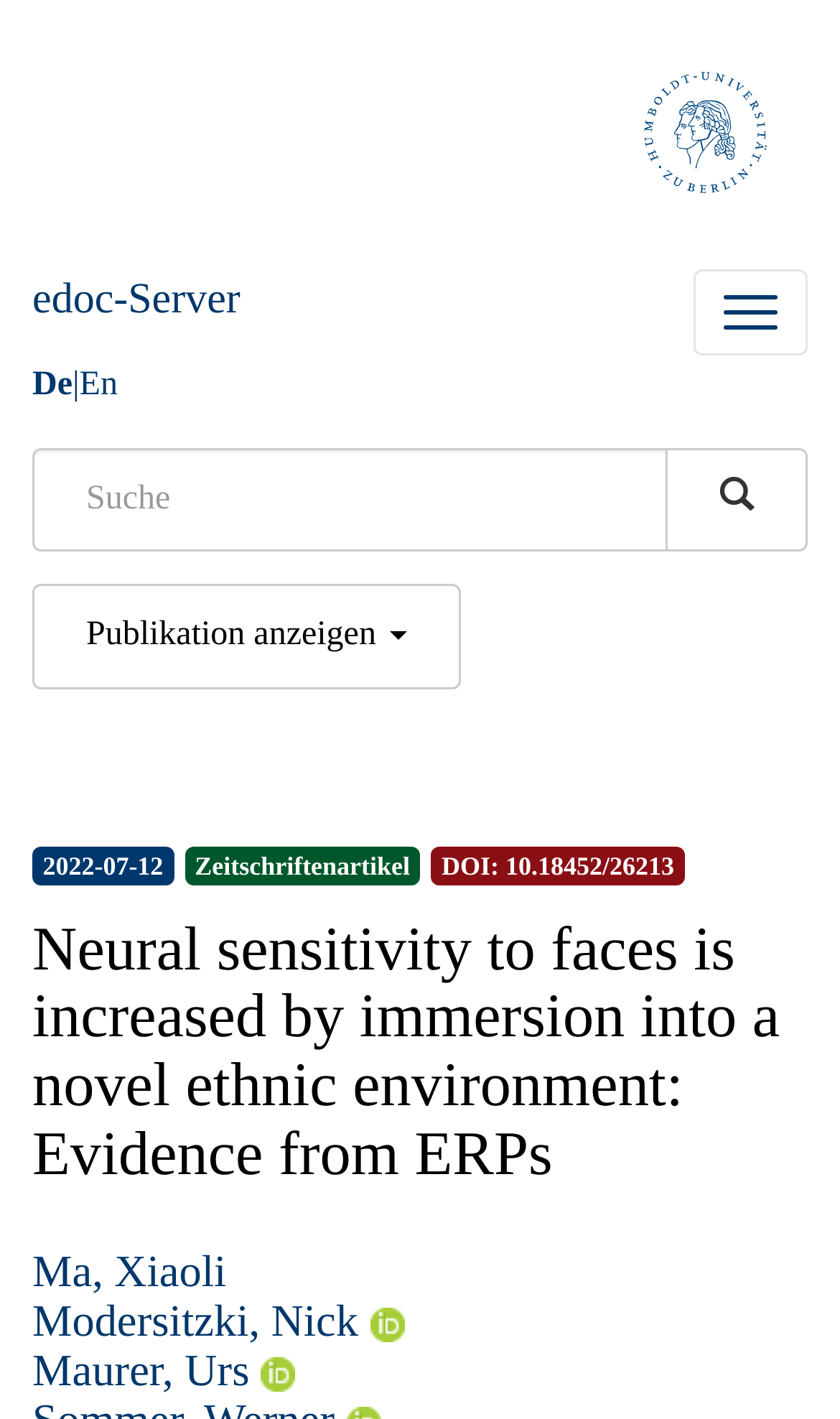Please locate the bounding box coordinates of the element's region that needs to be clicked to follow the instruction: "View publication". The bounding box coordinates should be provided as four float numbers between 0 and 1, i.e., [left, top, right, bottom].

[0.038, 0.411, 0.548, 0.486]